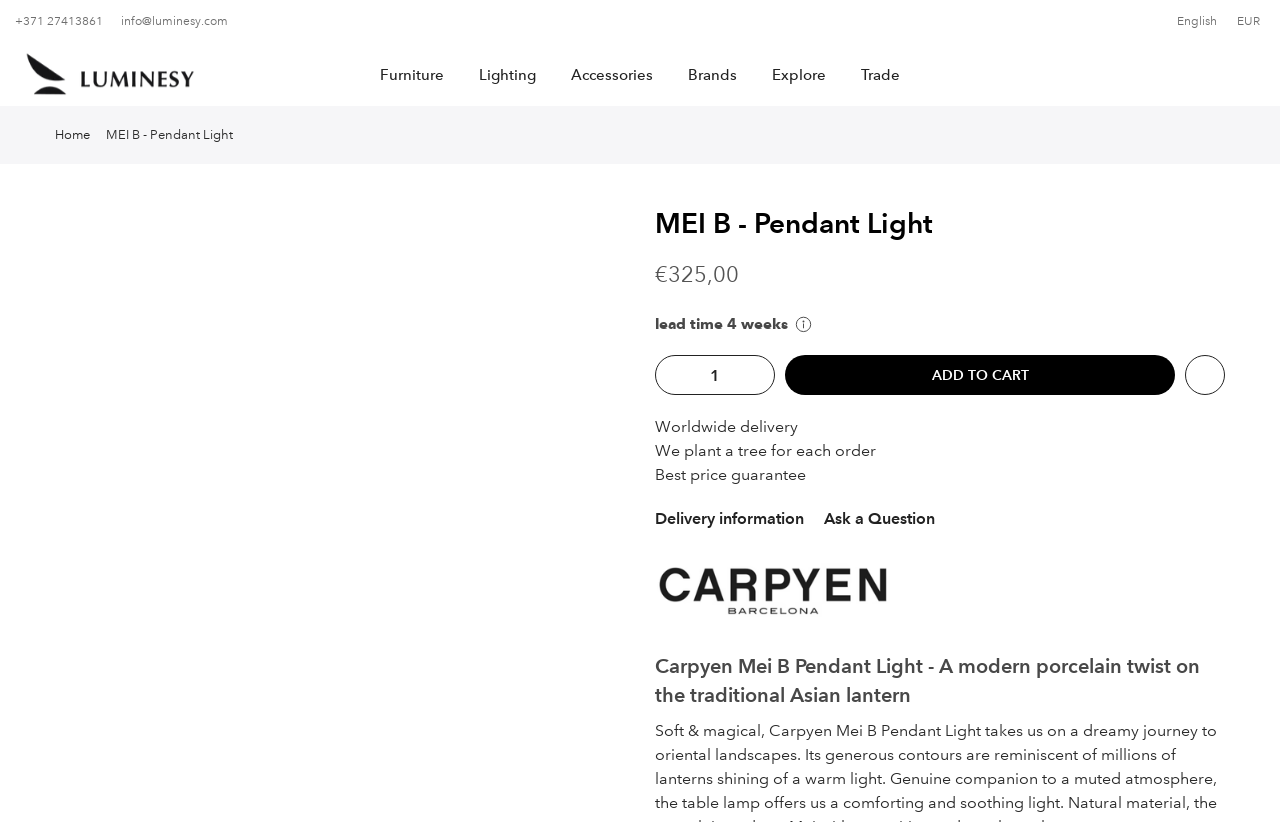Determine the bounding box coordinates of the section to be clicked to follow the instruction: "Ask a Question". The coordinates should be given as four float numbers between 0 and 1, formatted as [left, top, right, bottom].

[0.644, 0.619, 0.73, 0.643]